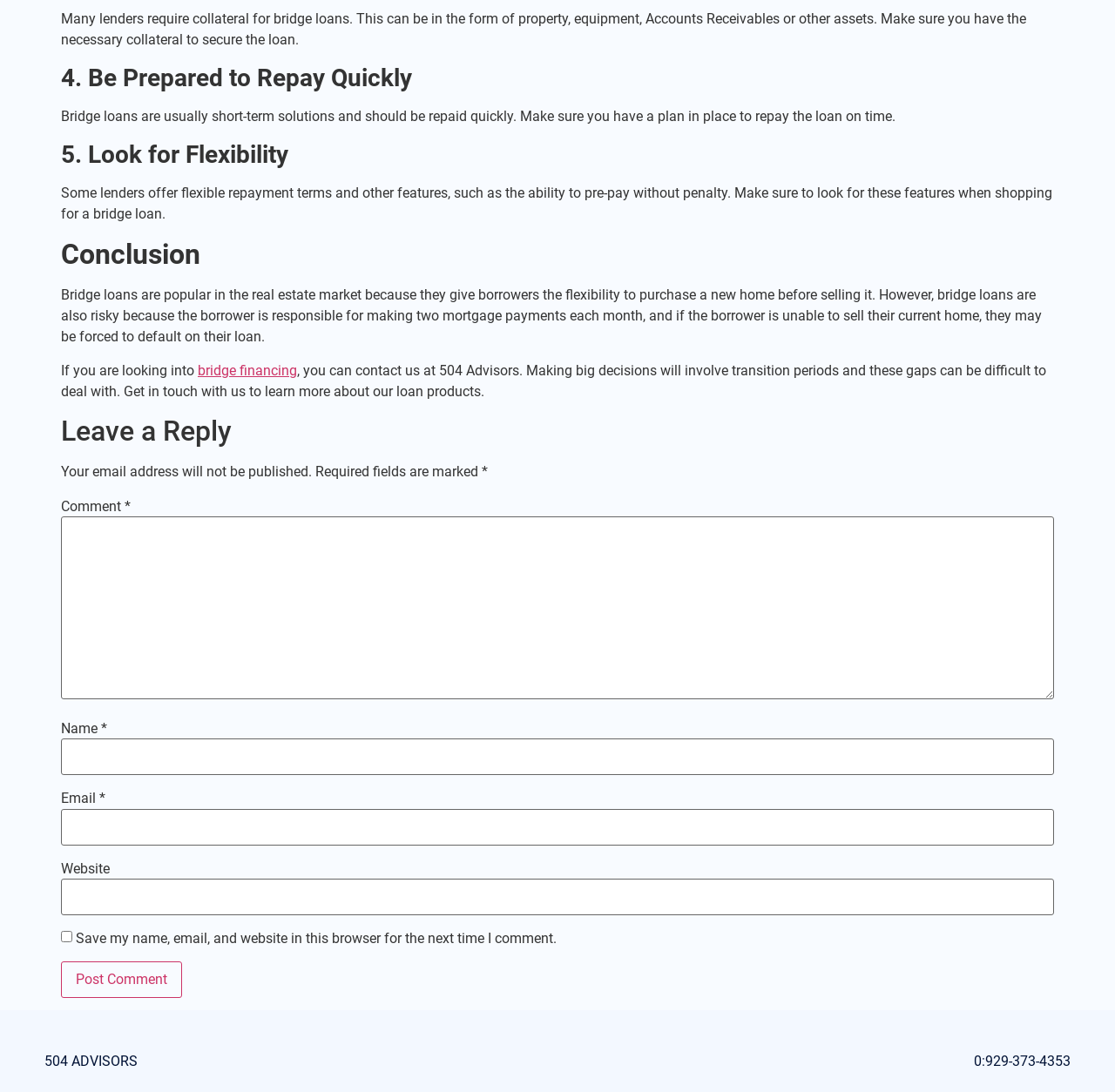What is the importance of repayment in bridge loans?
Based on the screenshot, provide a one-word or short-phrase response.

Repay quickly